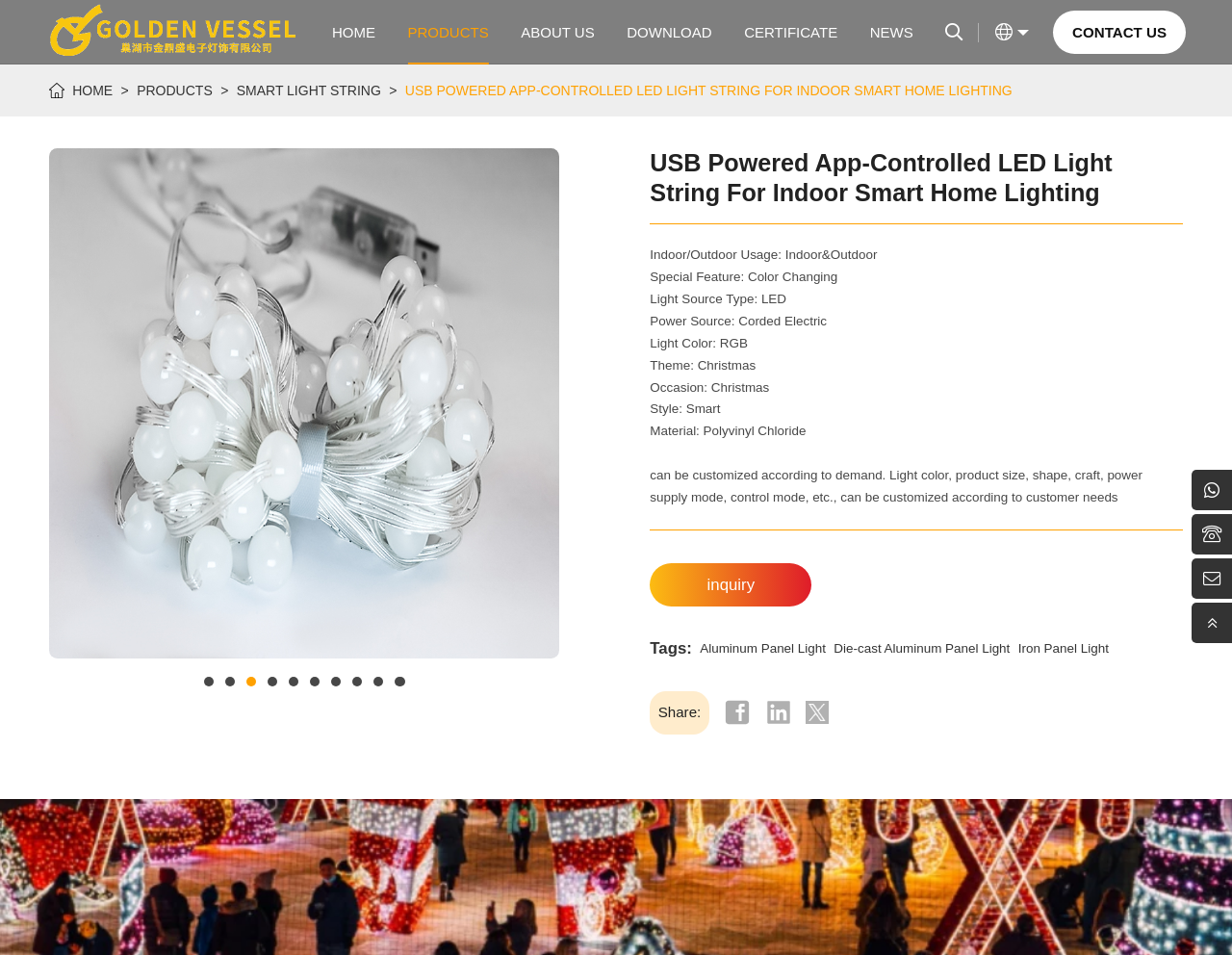Find the bounding box coordinates of the area to click in order to follow the instruction: "View the 'USB Powered App-Controlled LED Light String' product details".

[0.329, 0.085, 0.822, 0.105]